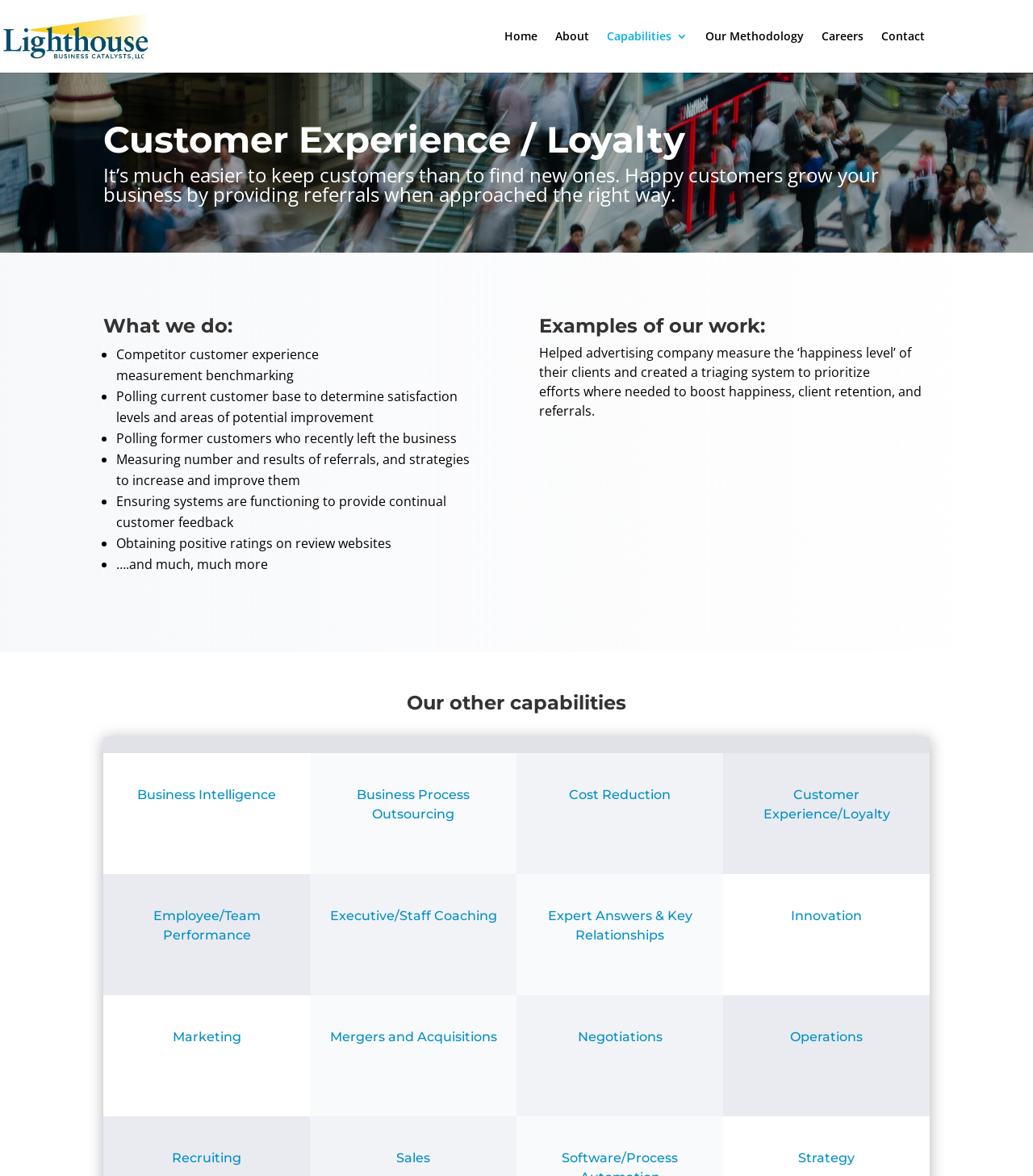What is the key to Lighthouse Business Catalysts' success?
Craft a detailed and extensive response to the question.

The key to Lighthouse Business Catalysts' success is organization, as indicated by the statement 'the secret, the key is the organization' and the example of how they helped a company reduce its vacancy rate from 10% to 2% through effective organization and procedure implementation.